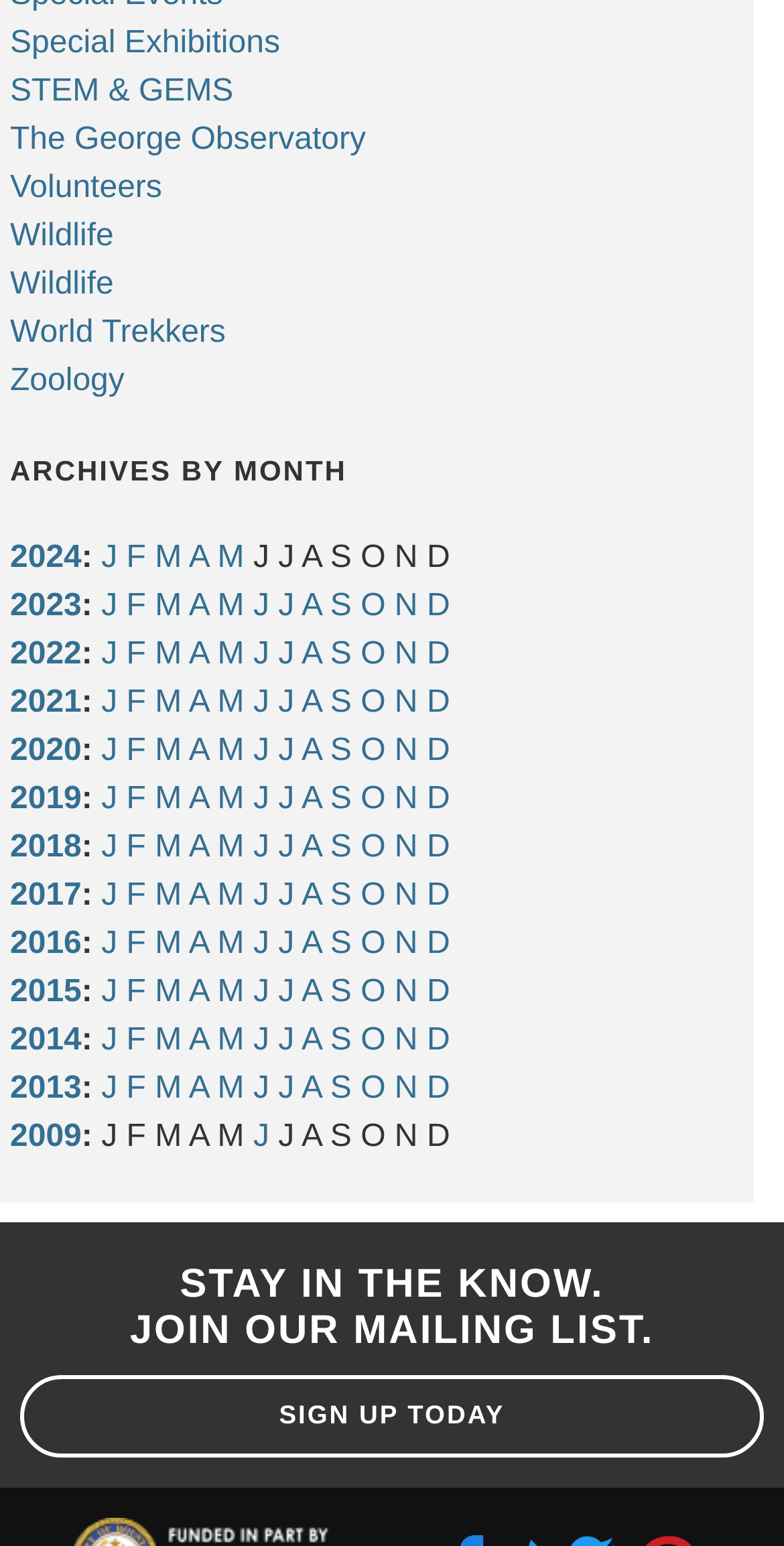Find the bounding box coordinates of the area that needs to be clicked in order to achieve the following instruction: "Follow on Facebook". The coordinates should be specified as four float numbers between 0 and 1, i.e., [left, top, right, bottom].

None